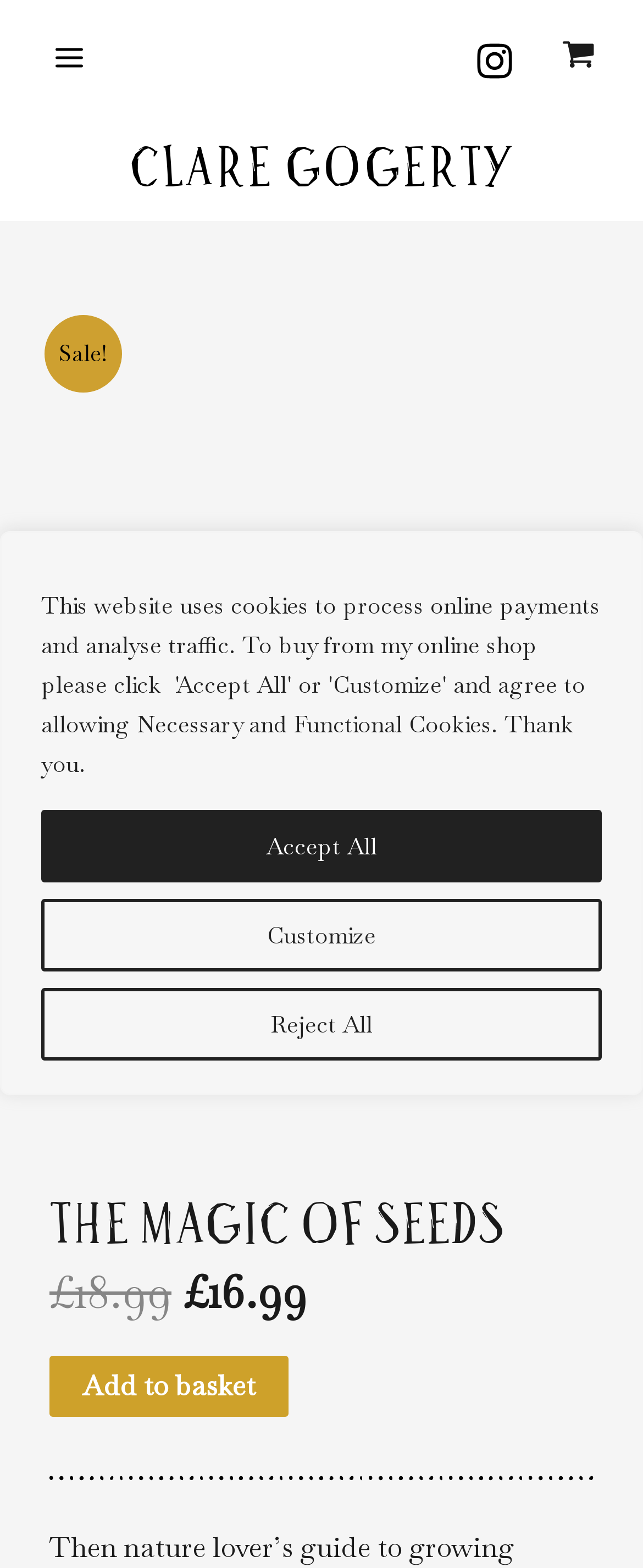Show the bounding box coordinates for the HTML element as described: "Primary Menu".

None